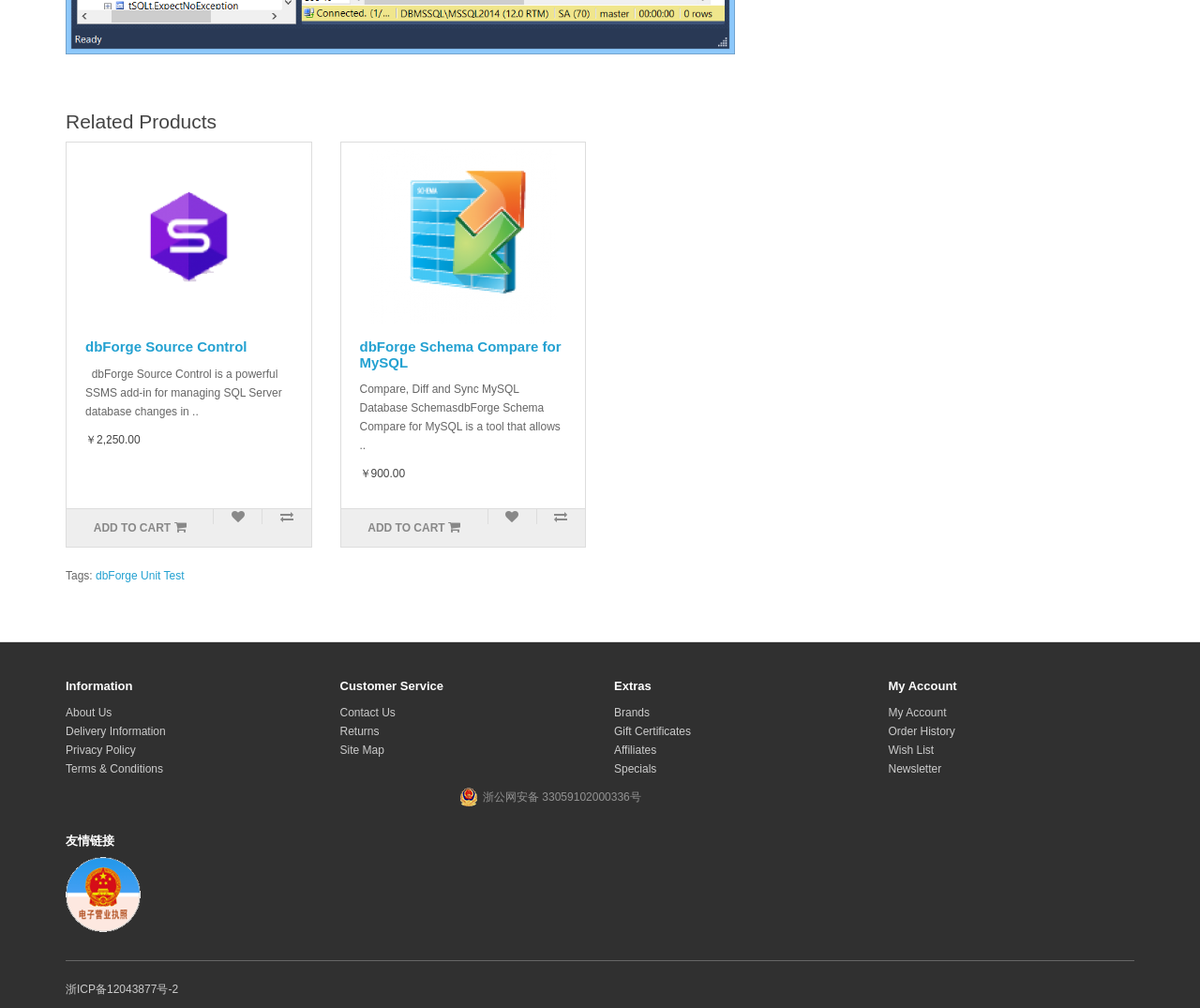Please identify the bounding box coordinates of the element that needs to be clicked to perform the following instruction: "View information about 'dbForge Schema Compare for MySQL'".

[0.3, 0.337, 0.472, 0.368]